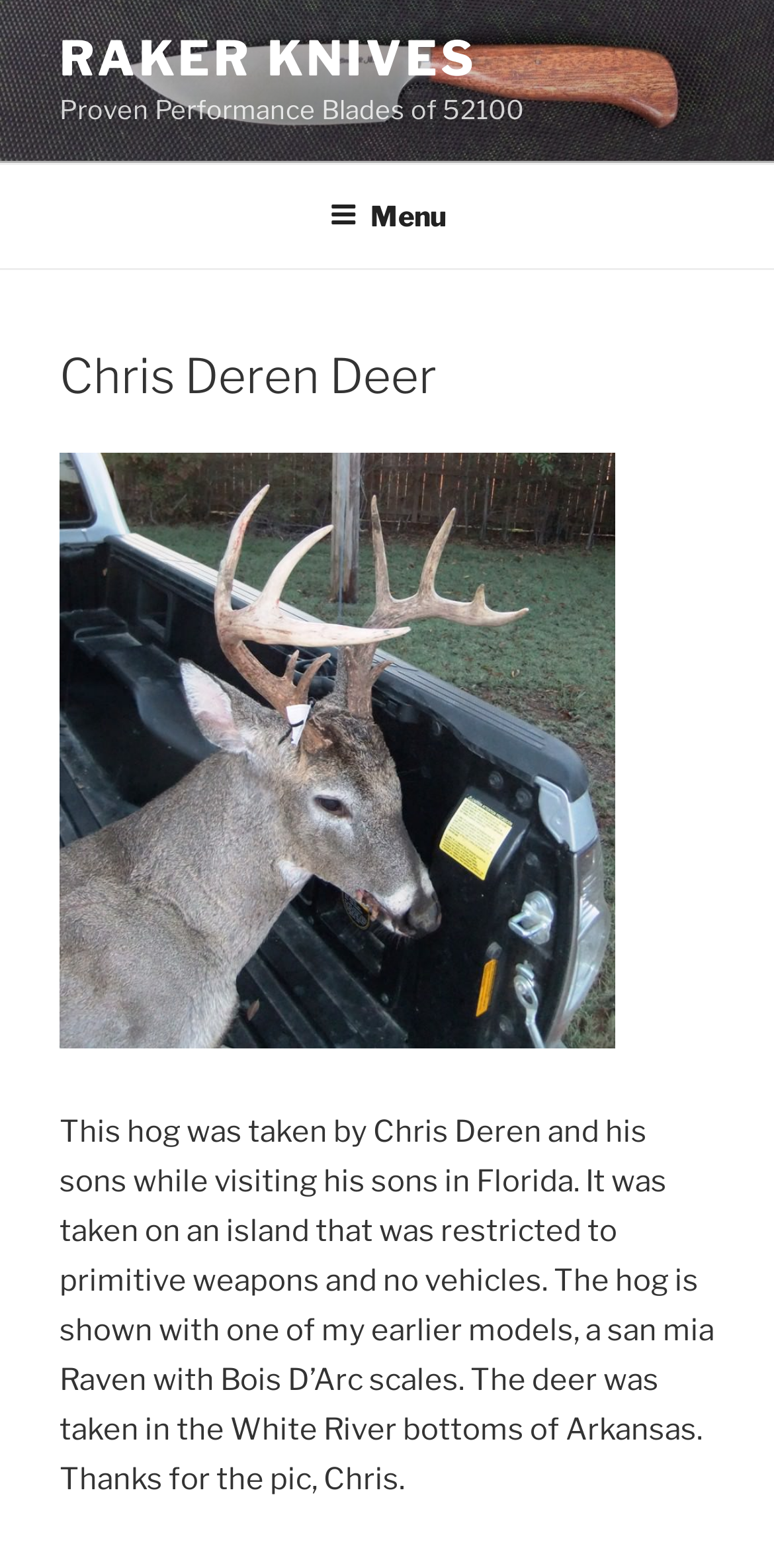What is the name of the person featured on this website?
Use the image to answer the question with a single word or phrase.

Chris Deren Deer